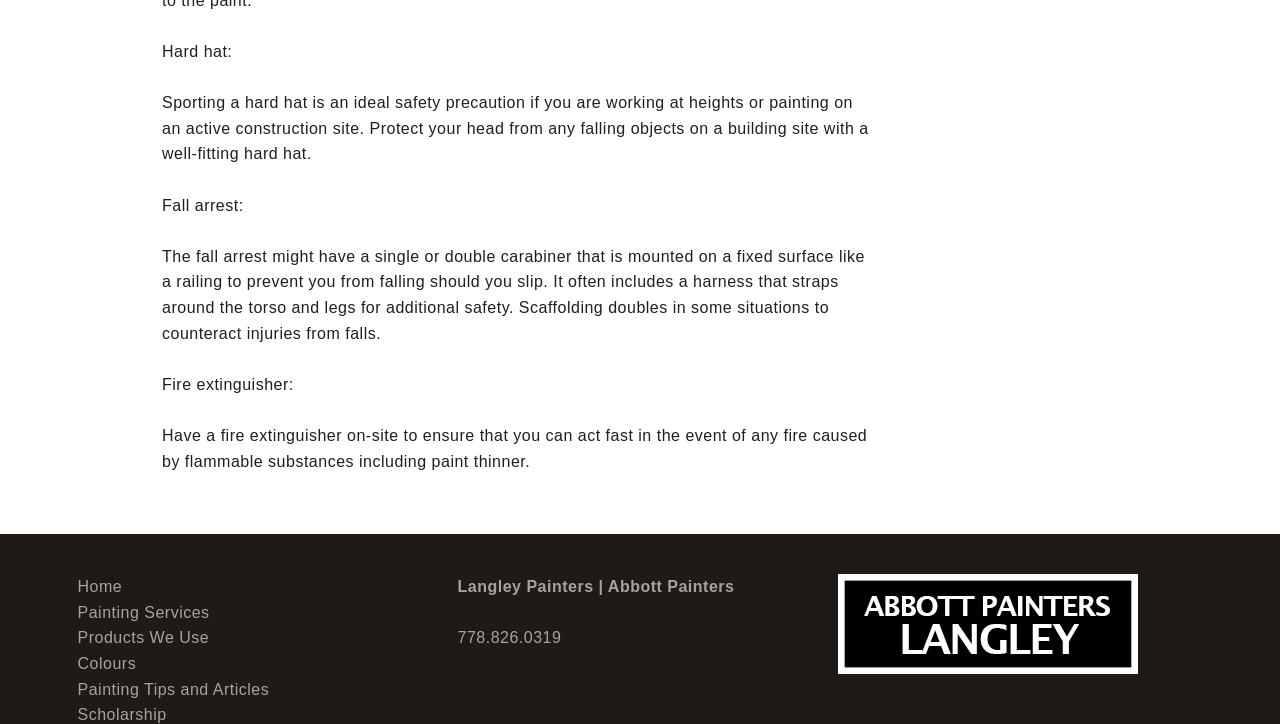What is the purpose of a fall arrest?
Please ensure your answer is as detailed and informative as possible.

The fall arrest is a safety measure that prevents a person from falling, and it often includes a harness that straps around the torso and legs for additional safety.